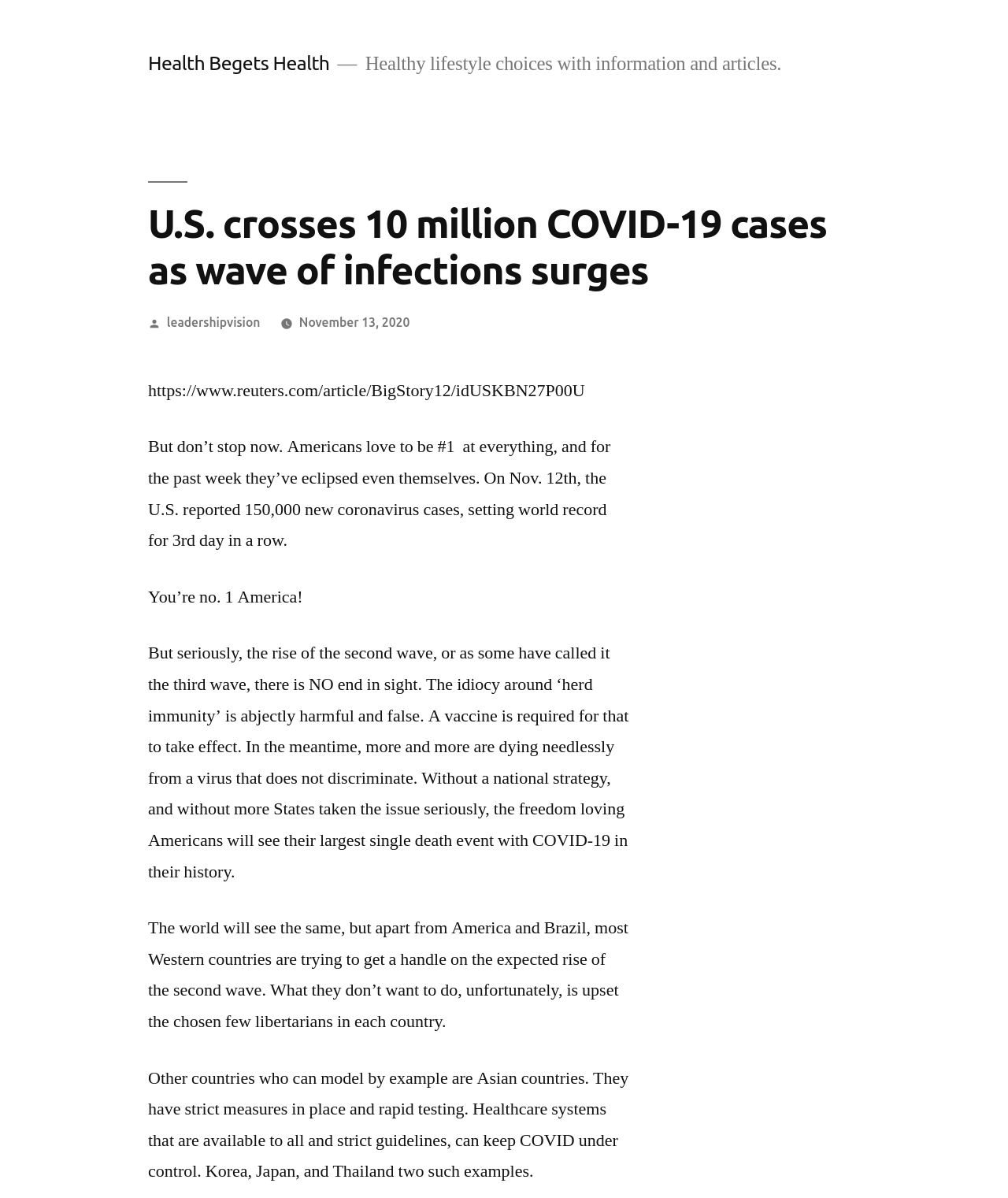Answer the question with a brief word or phrase:
Who posted the article?

leadershipvision